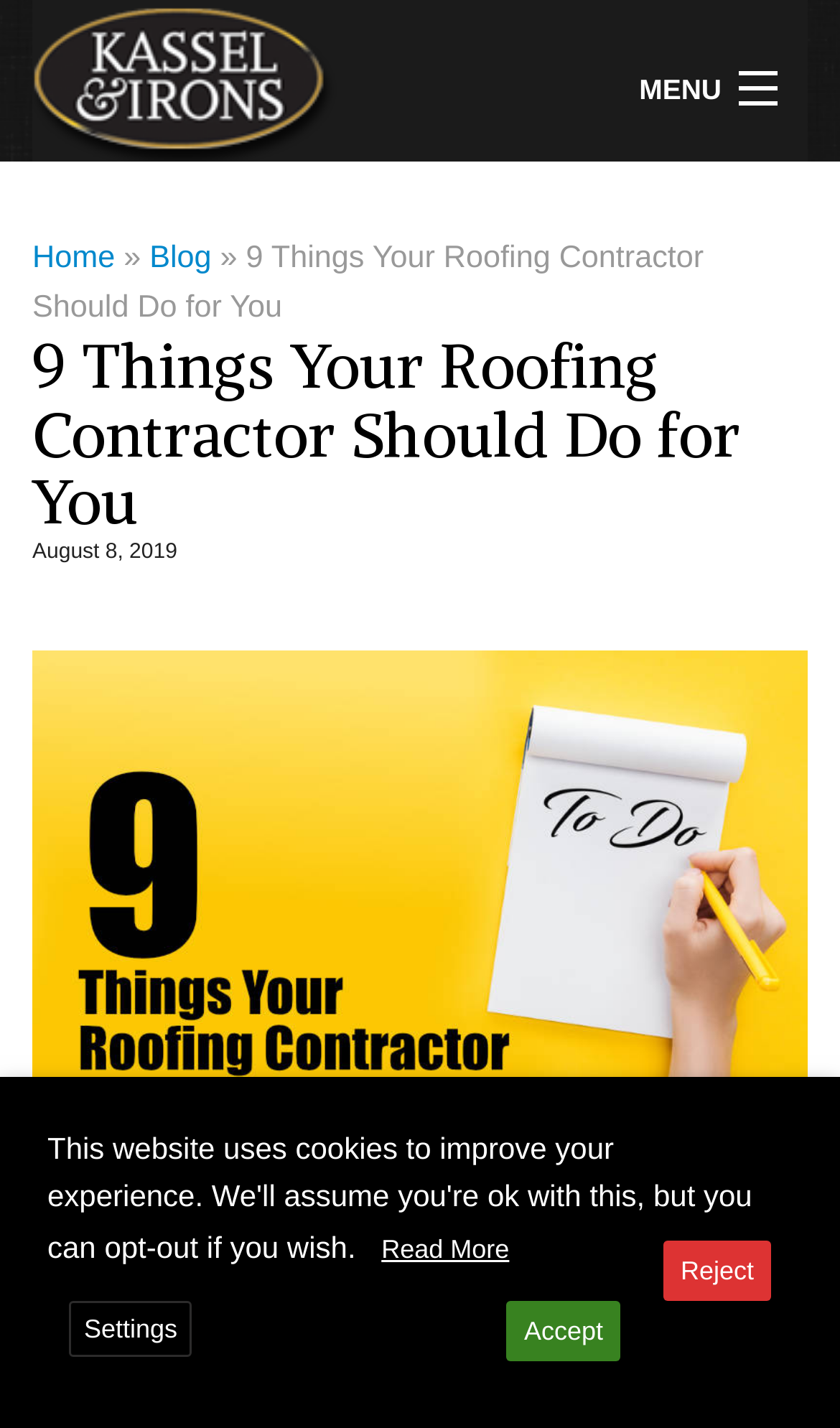Elaborate on the different components and information displayed on the webpage.

The webpage is about roofing contractors and provides information on what to expect from a good contractor. At the top left, there is a link to "Steel Roofing by Kassel & Irons" with a heading of the same name. To the right of this link, there is a menu with links to "ABOUT", "PRODUCTS", "WARRANTY", "RESOURCES", "FIND A DEALER", "BLOG", "CONTACT", and a phone number "866-544-4766". 

Below the menu, there is a heading that reads "9 Things Your Roofing Contractor Should Do for You". Underneath this heading, there is a static text with the same title, followed by a date "August 8, 2019". 

On the right side of the page, there is a large image related to roofing contractors, taking up most of the vertical space. At the bottom of the page, there is a section with a "Read More" link, and three buttons: "Reject", "Accept", and "Settings". There is also a "Close and Accept" button with an "X" icon at the top right corner of this section.